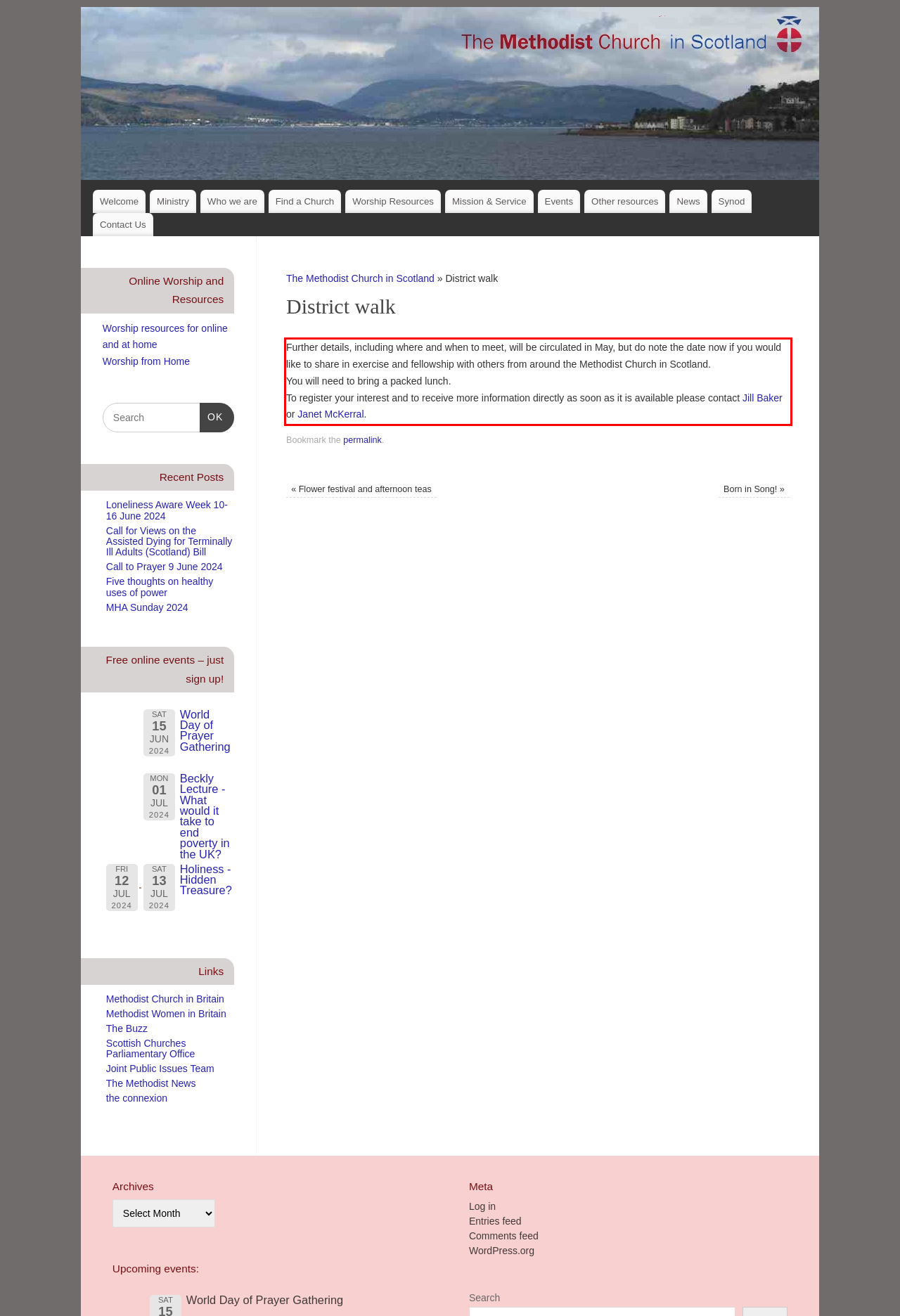There is a screenshot of a webpage with a red bounding box around a UI element. Please use OCR to extract the text within the red bounding box.

Further details, including where and when to meet, will be circulated in May, but do note the date now if you would like to share in exercise and fellowship with others from around the Methodist Church in Scotland. You will need to bring a packed lunch. To register your interest and to receive more information directly as soon as it is available please contact Jill Baker or Janet McKerral.